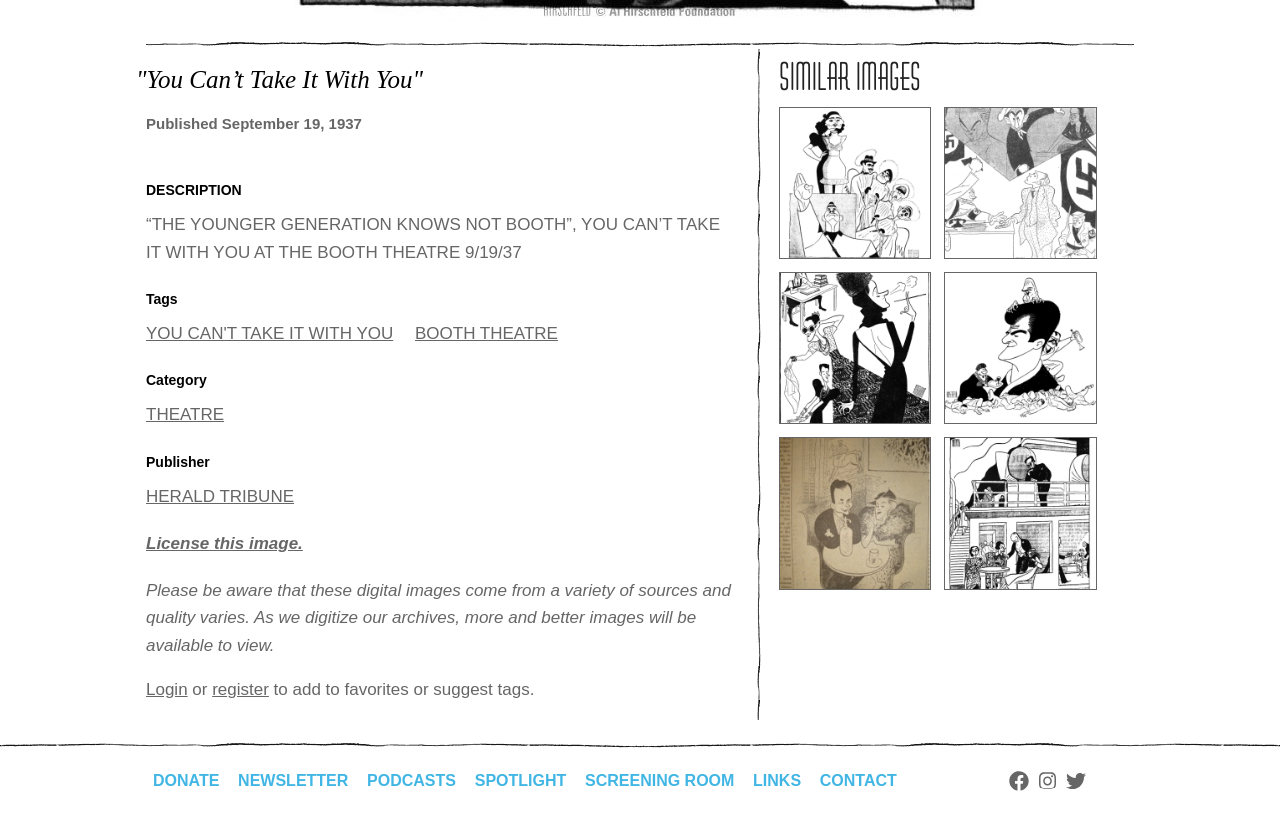Identify the bounding box coordinates for the UI element mentioned here: "Newsletter". Provide the coordinates as four float values between 0 and 1, i.e., [left, top, right, bottom].

[0.181, 0.914, 0.278, 0.964]